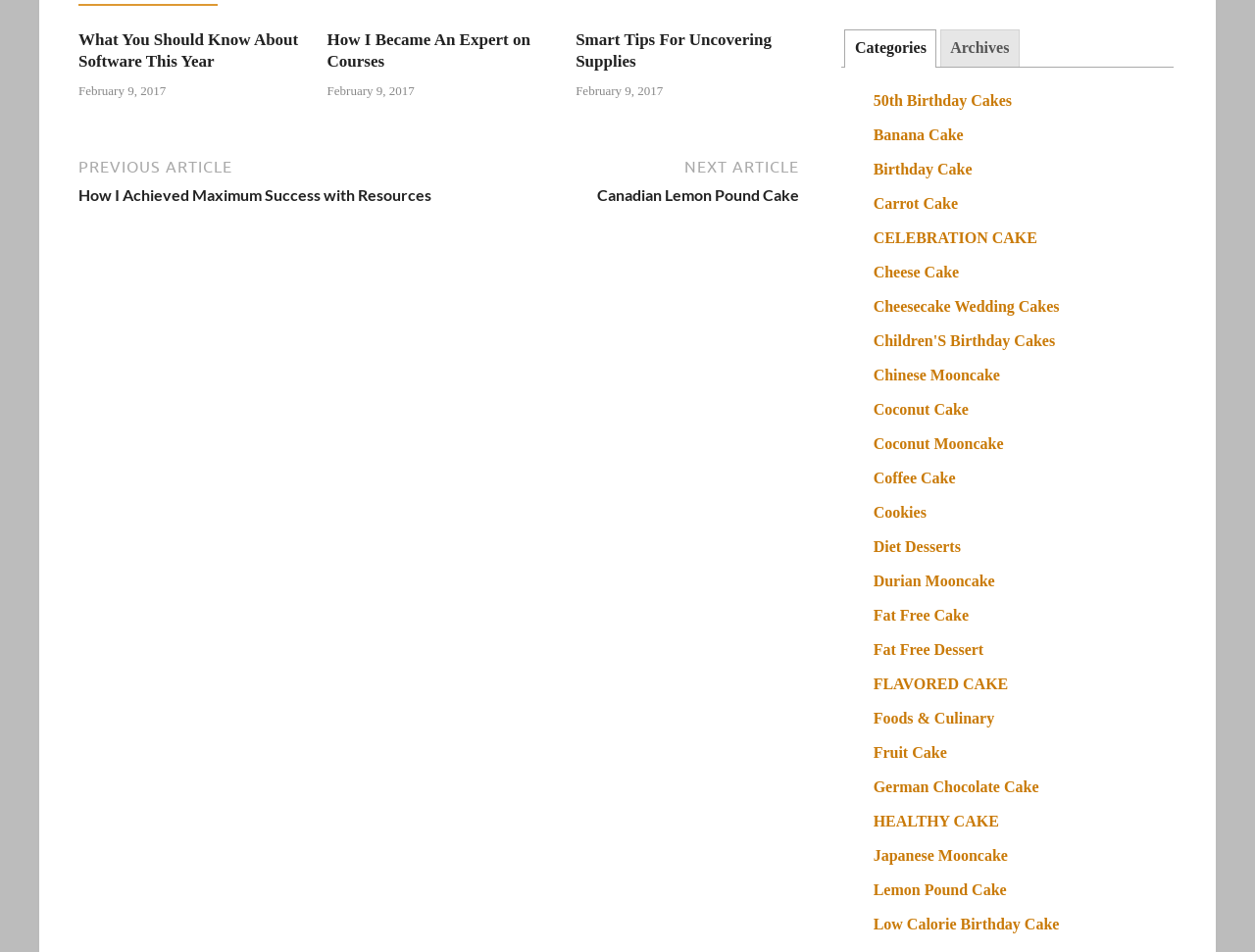Could you please study the image and provide a detailed answer to the question:
What is the title of the third article?

I found the title by looking at the third heading element, which has a link element with the text 'Smart Tips For Uncovering Supplies'.